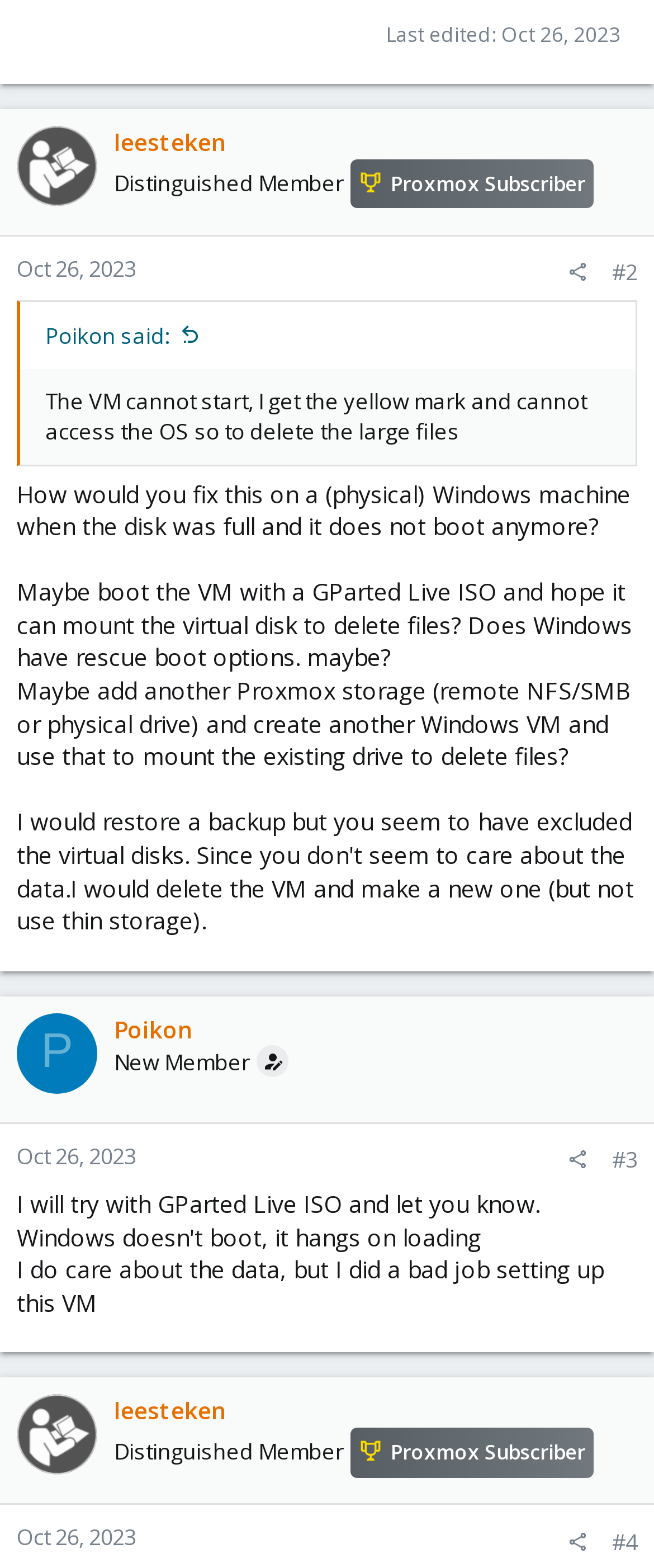What is the timestamp of the last comment?
Answer the question with as much detail as possible.

The last comment is located at the bottom of the webpage, and it has a timestamp element with the text 'Oct 26, 2023 at 12:17'. This timestamp is associated with the last comment, which starts with 'I will try with GParted Live ISO and let you know'.